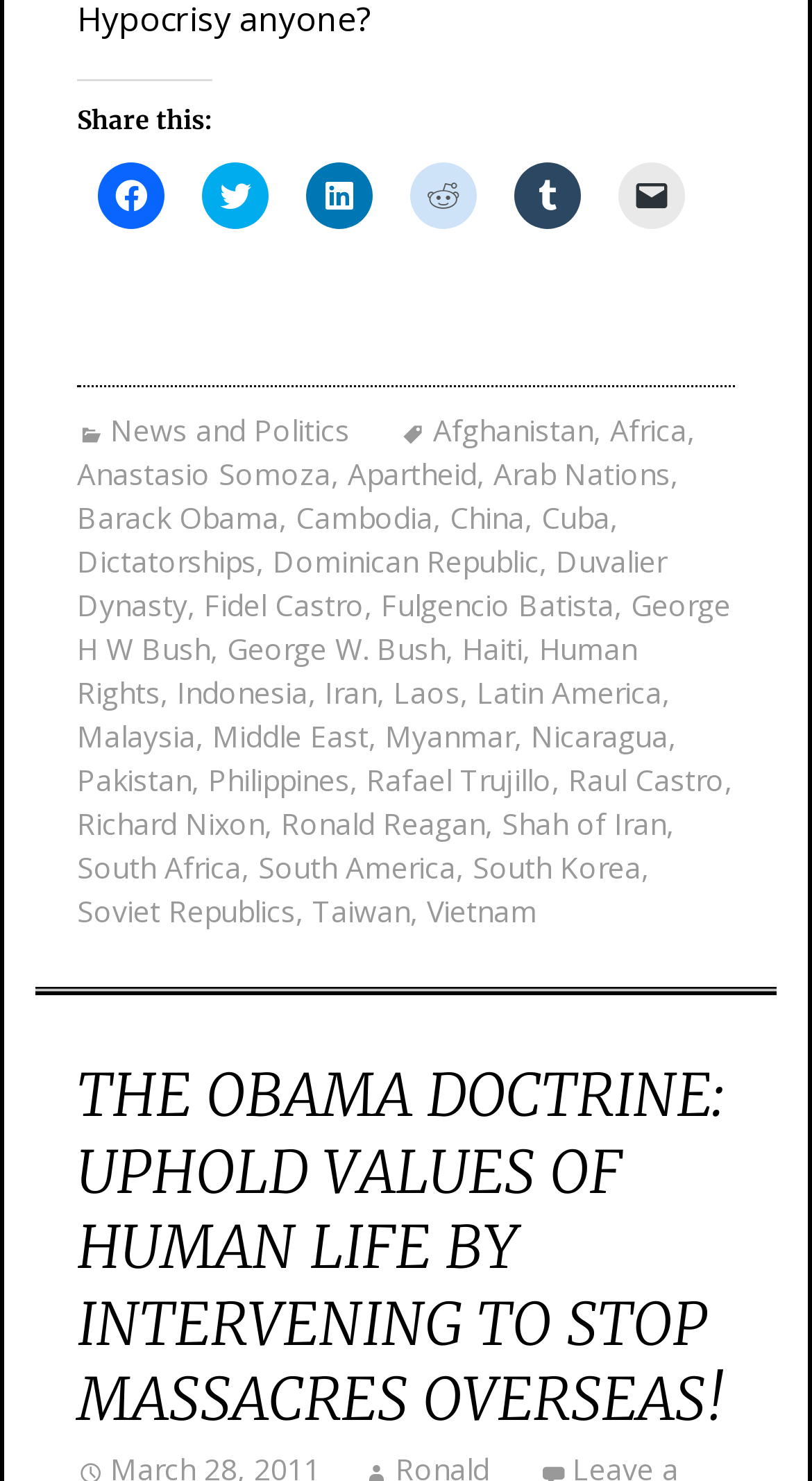Please answer the following question using a single word or phrase: What is the title of the main article?

THE OBAMA DOCTRINE